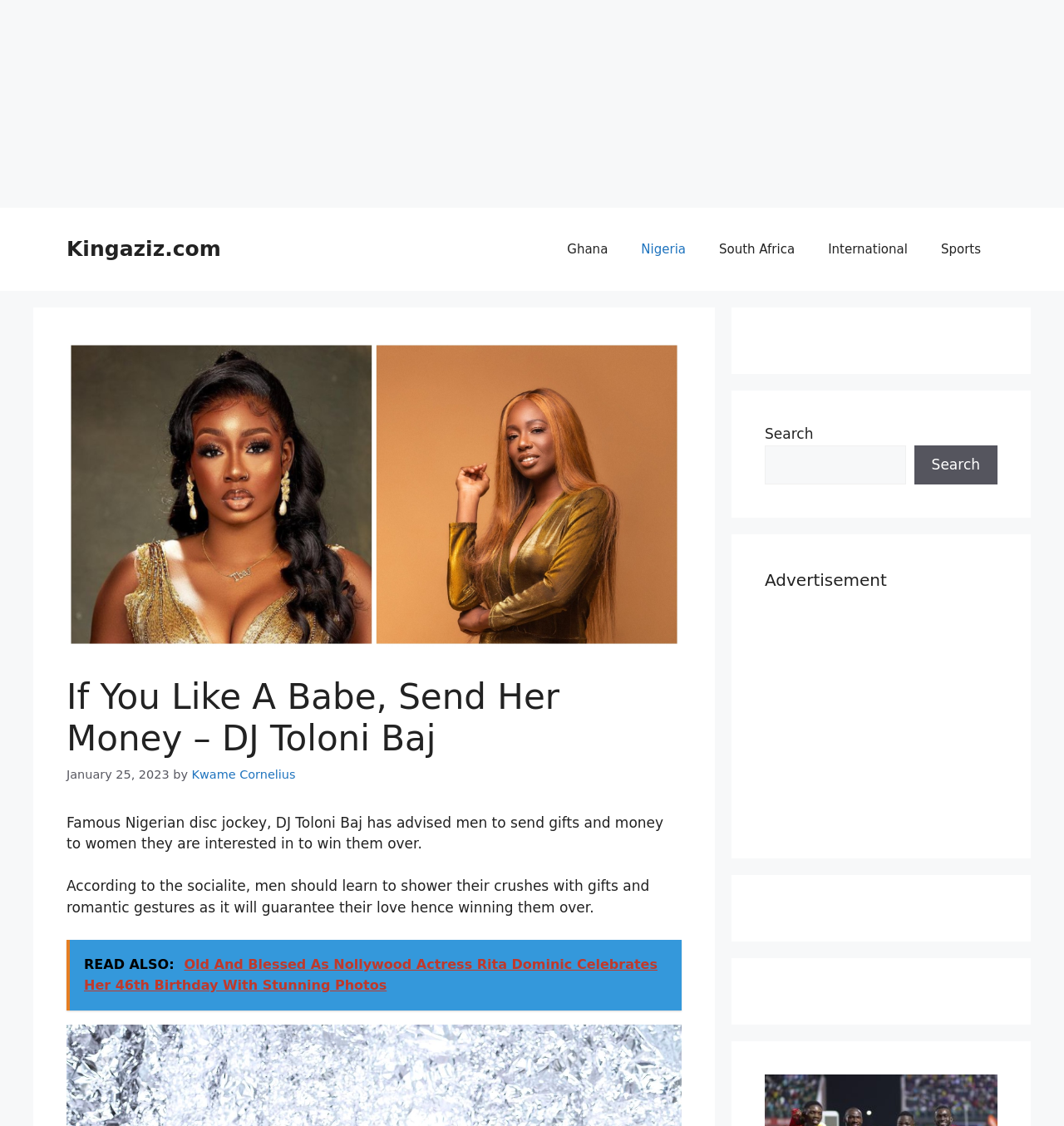Generate the text content of the main headline of the webpage.

If You Like A Babe, Send Her Money – DJ Toloni Baj